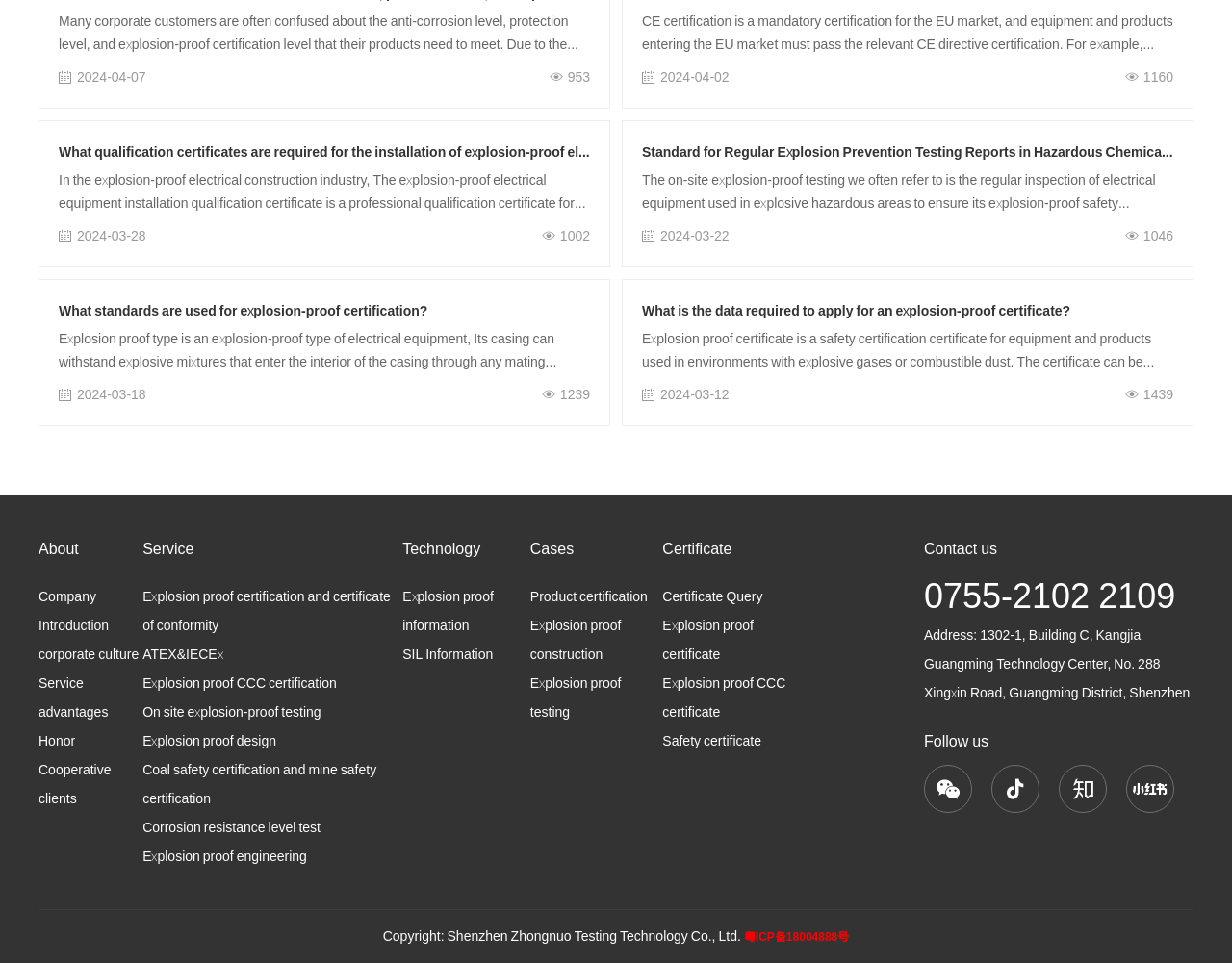Based on the image, provide a detailed and complete answer to the question: 
What is the company's address?

I found the company's address by looking at the contact information section at the bottom of the webpage, where it is listed as 'Address:' followed by the full address.